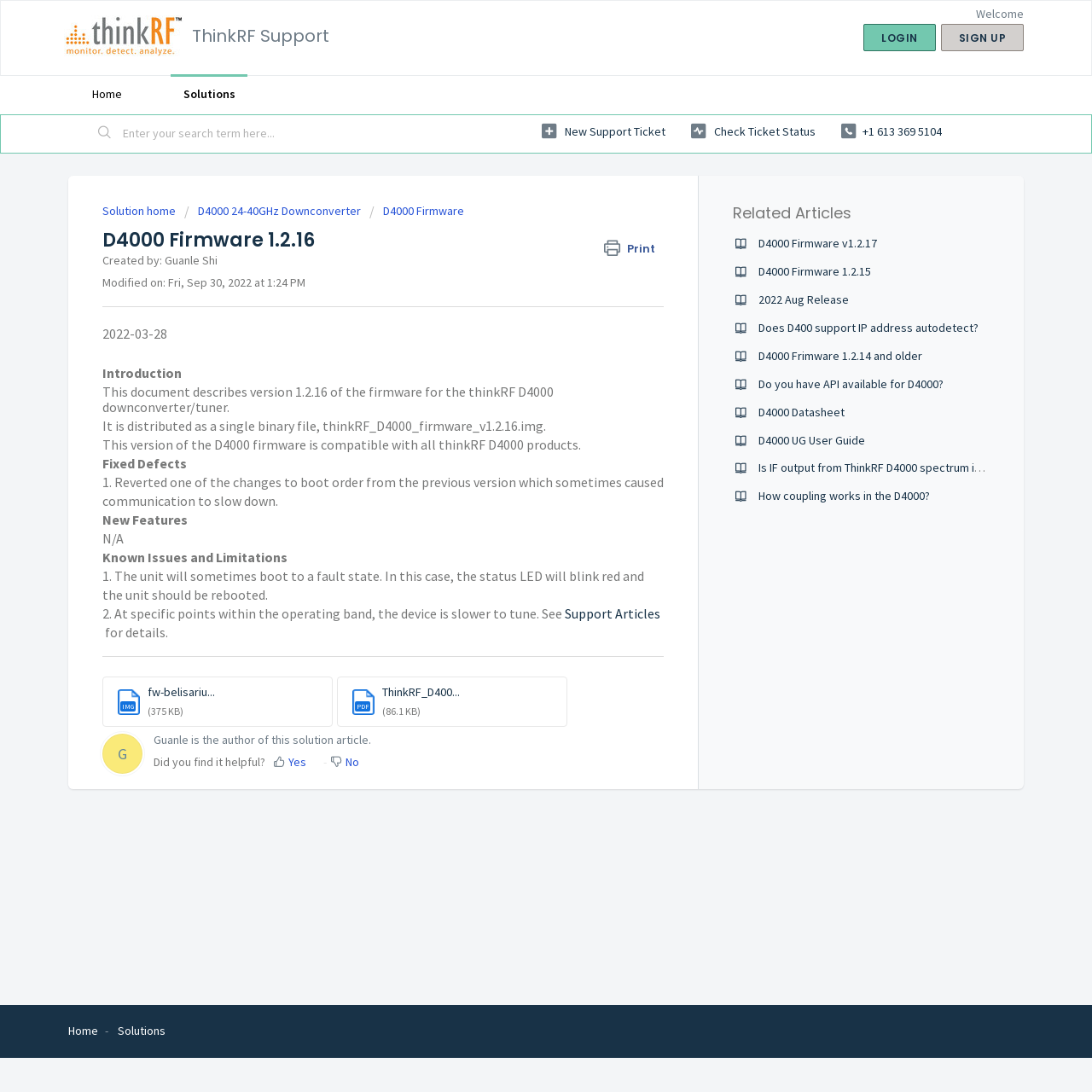Generate a comprehensive description of the contents of the webpage.

The webpage is about the ThinkRF D4000 firmware version 1.2.16. At the top, there is a logo and a heading "ThinkRF Support" on the left, and a "Welcome" message and login/sign up links on the right. Below this, there are navigation links to "Home", "Solutions", and a search bar.

The main content of the page is divided into sections. The first section has a heading "D4000 Firmware 1.2.16" and a print button on the right. Below this, there is information about the creator and modification date of the document.

The next section is an article that describes the firmware version 1.2.16. It starts with an introduction, followed by sections on "Fixed Defects", "New Features", "Known Issues and Limitations", and "Download" links for IMG and PDF files.

At the bottom of the page, there is a section titled "Related Articles" with links to other firmware versions and related topics. There is also a section with rating options, asking if the article was helpful, and a "Download" button.

On the bottom left, there is a footer section with links to "Home" and "Solutions".